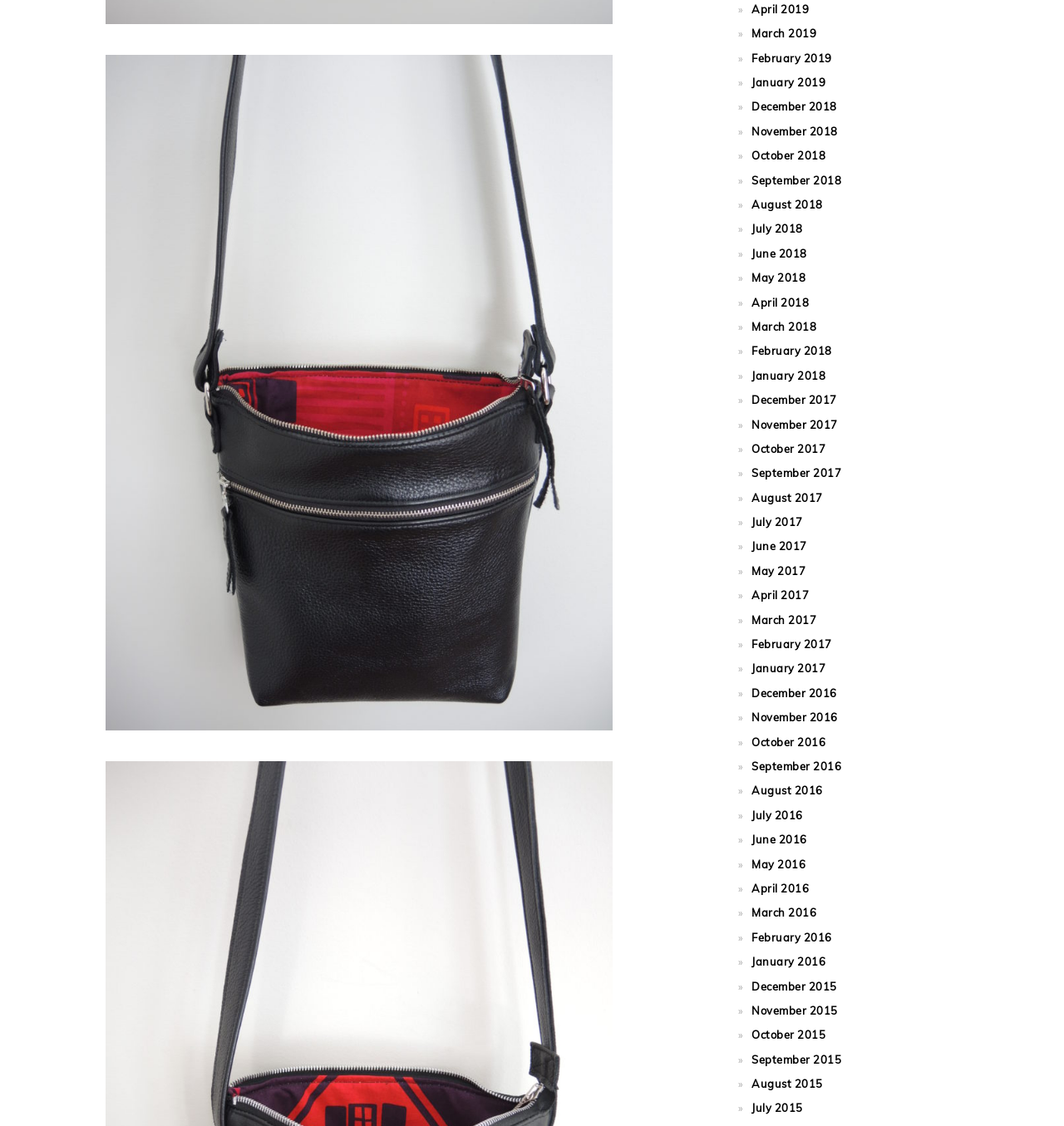Please provide a short answer using a single word or phrase for the question:
What is the earliest month listed on the webpage?

July 2015